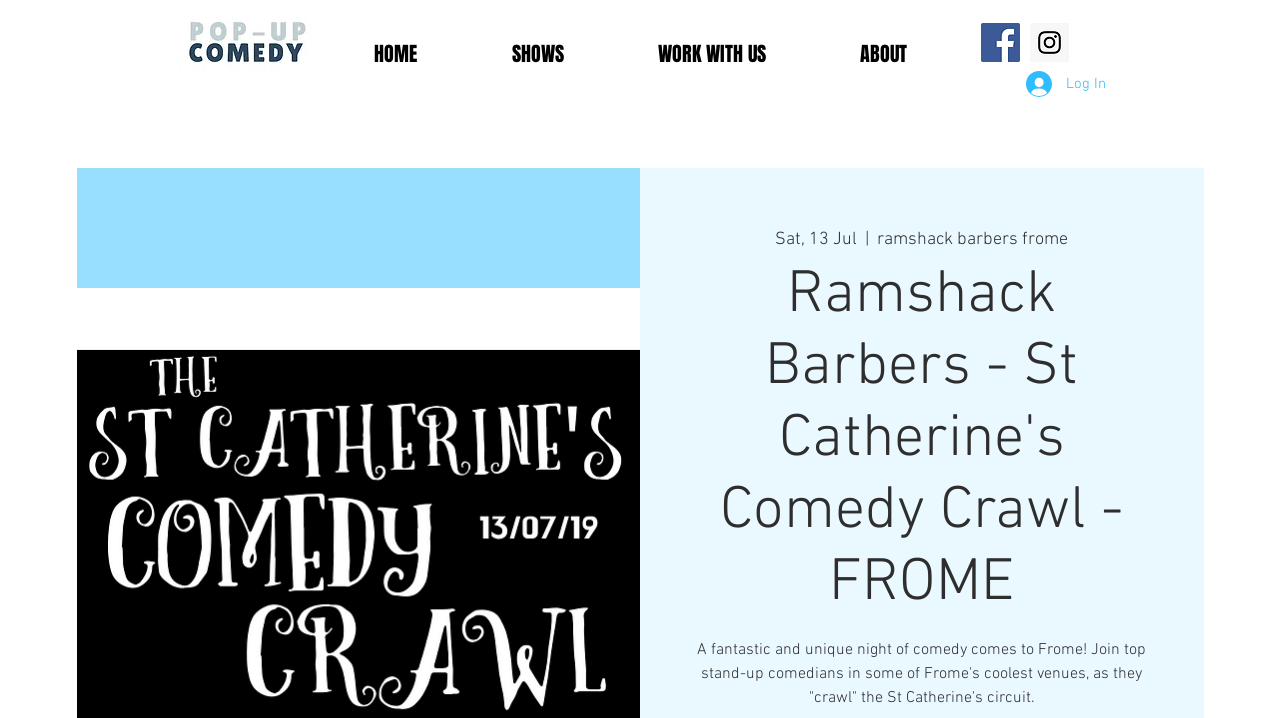Provide the bounding box coordinates of the HTML element this sentence describes: "Assignment Writing Guide".

None